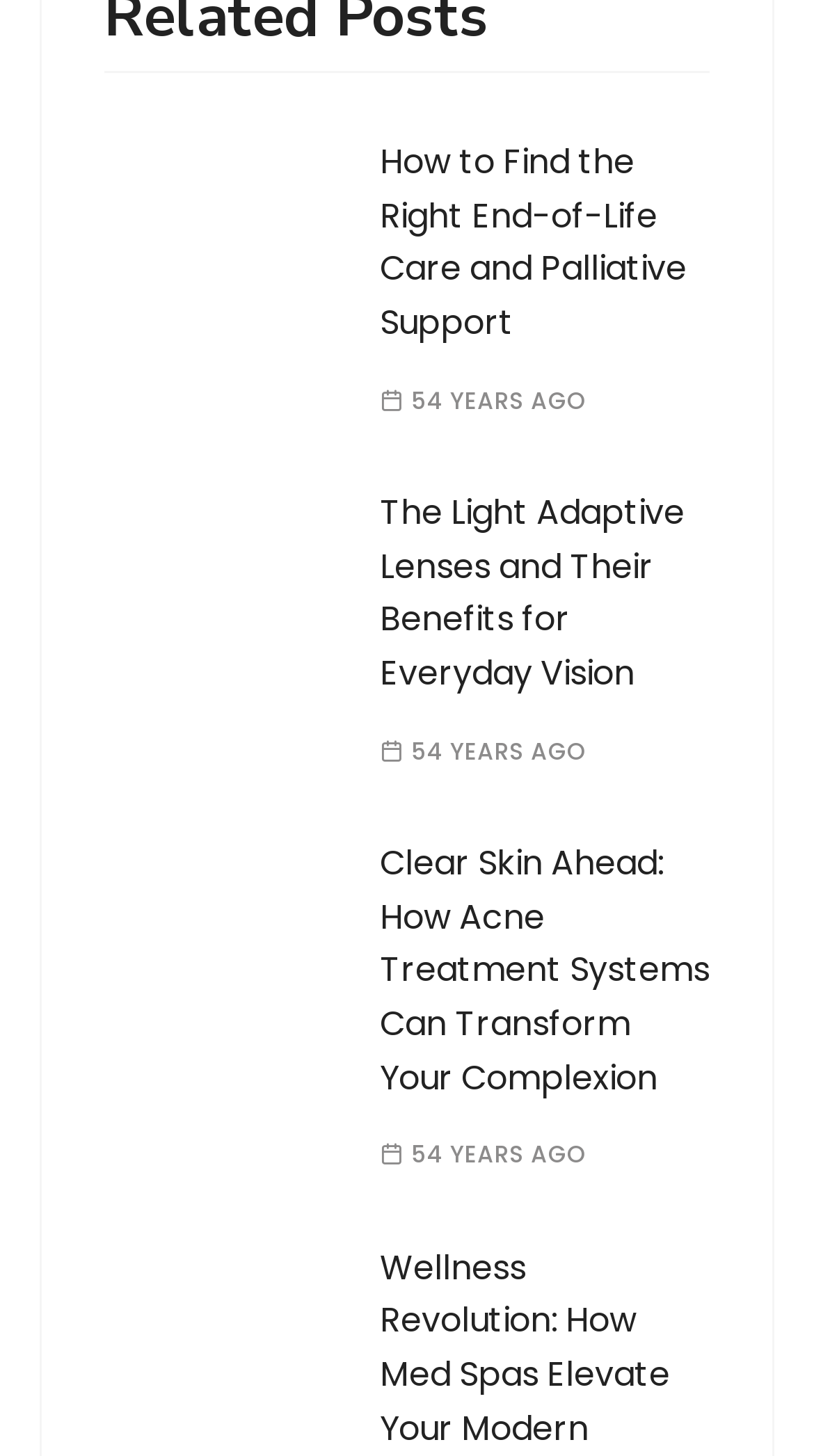Consider the image and give a detailed and elaborate answer to the question: 
What is the benefit of Light Adaptive Lenses?

The second article's heading is 'The Light Adaptive Lenses and Their Benefits for Everyday Vision', which suggests that the benefit of Light Adaptive Lenses is related to everyday vision.